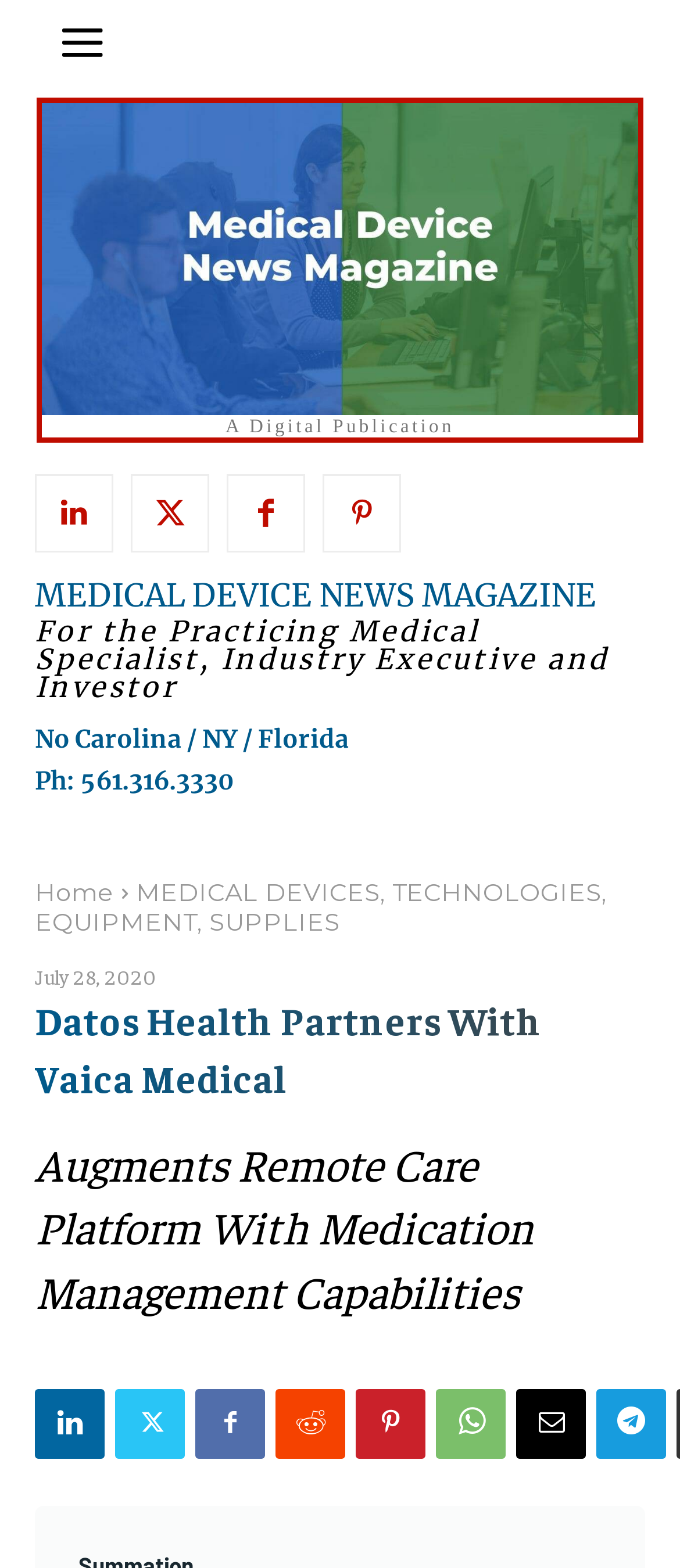Use a single word or phrase to answer the question: 
What is the name of the publication?

MEDICAL DEVICE NEWS MAGAZINE